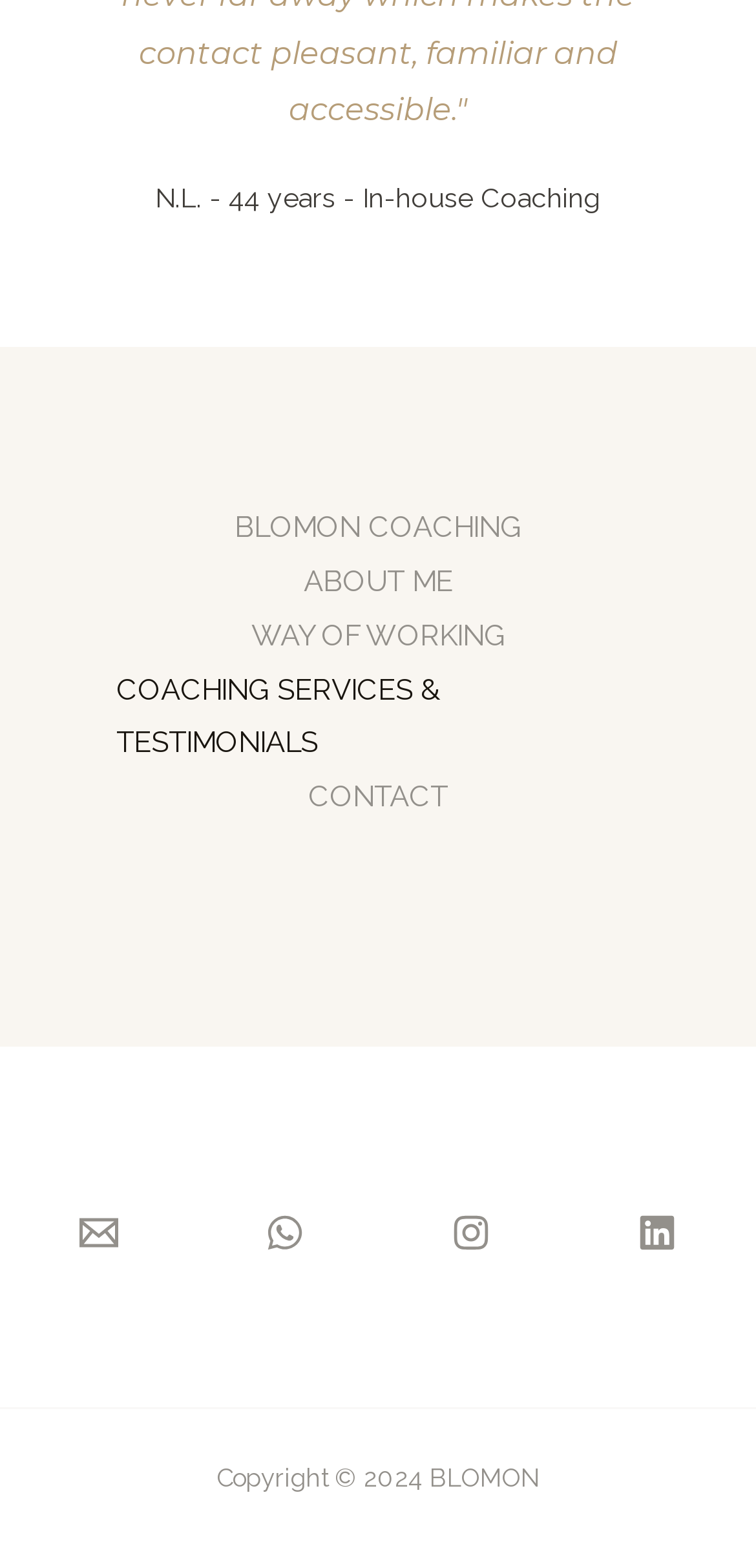What is the year of the copyright?
From the screenshot, supply a one-word or short-phrase answer.

2024